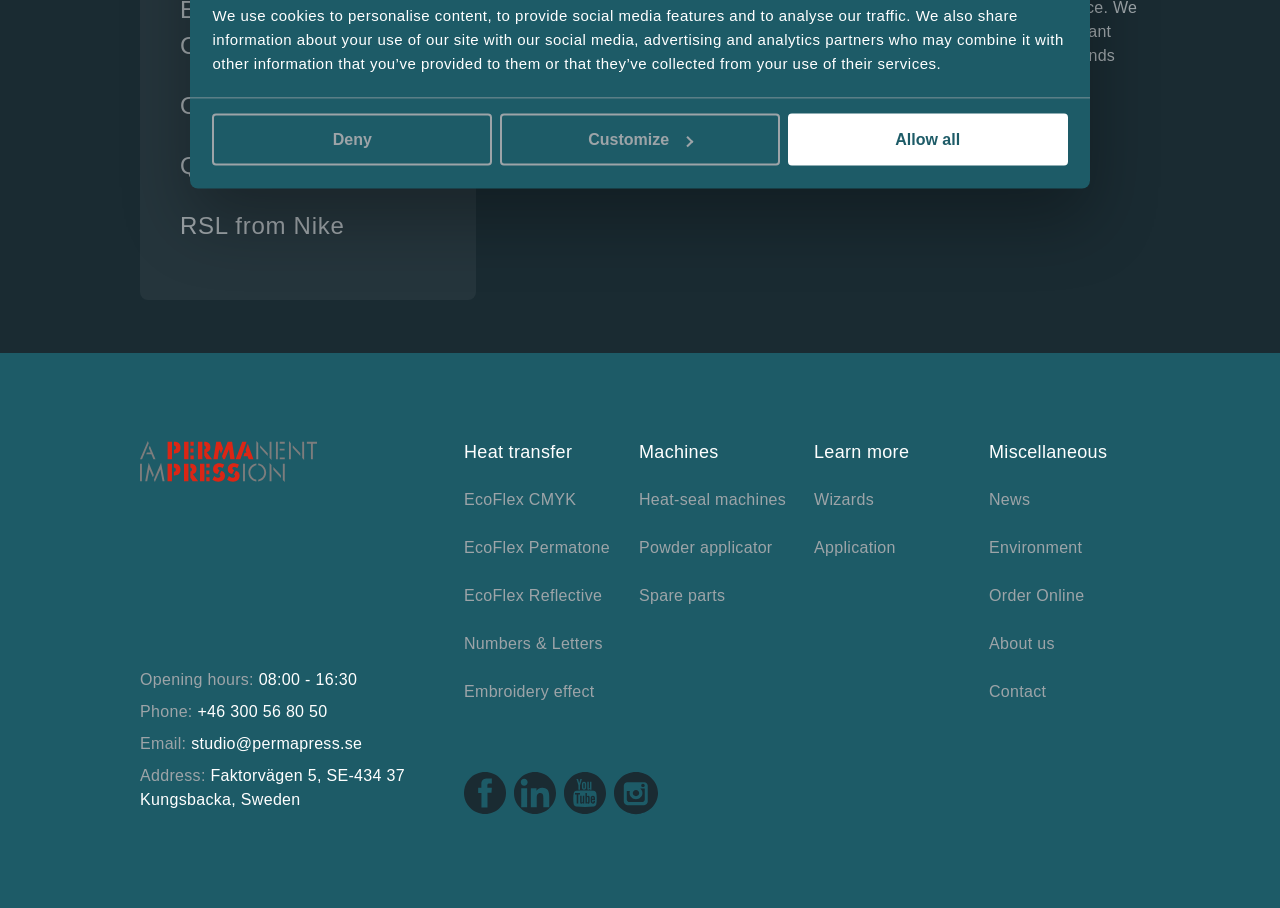Extract the bounding box coordinates for the HTML element that matches this description: "Numbers & Letters". The coordinates should be four float numbers between 0 and 1, i.e., [left, top, right, bottom].

[0.362, 0.699, 0.471, 0.718]